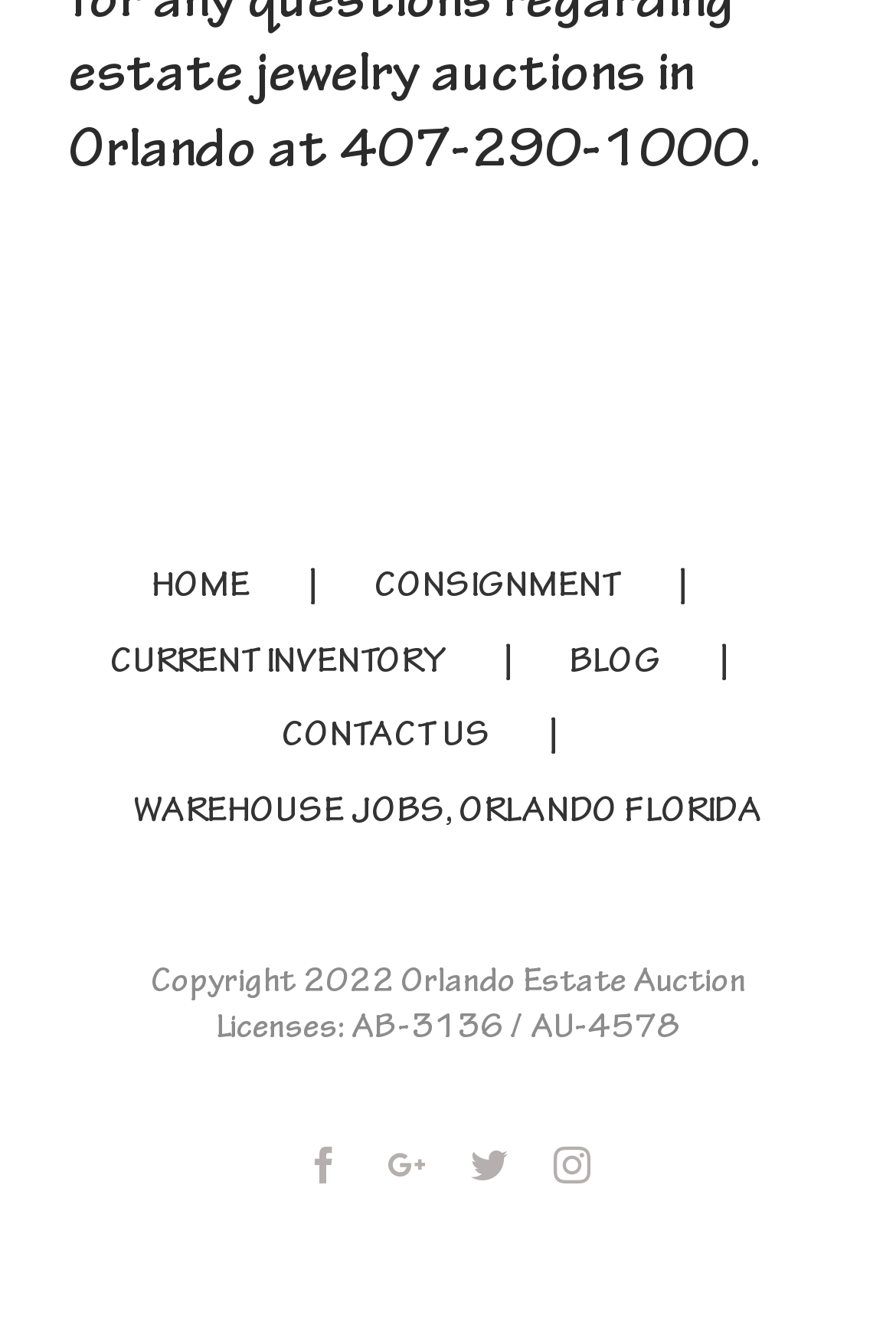Find and indicate the bounding box coordinates of the region you should select to follow the given instruction: "contact us".

[0.314, 0.533, 0.686, 0.568]